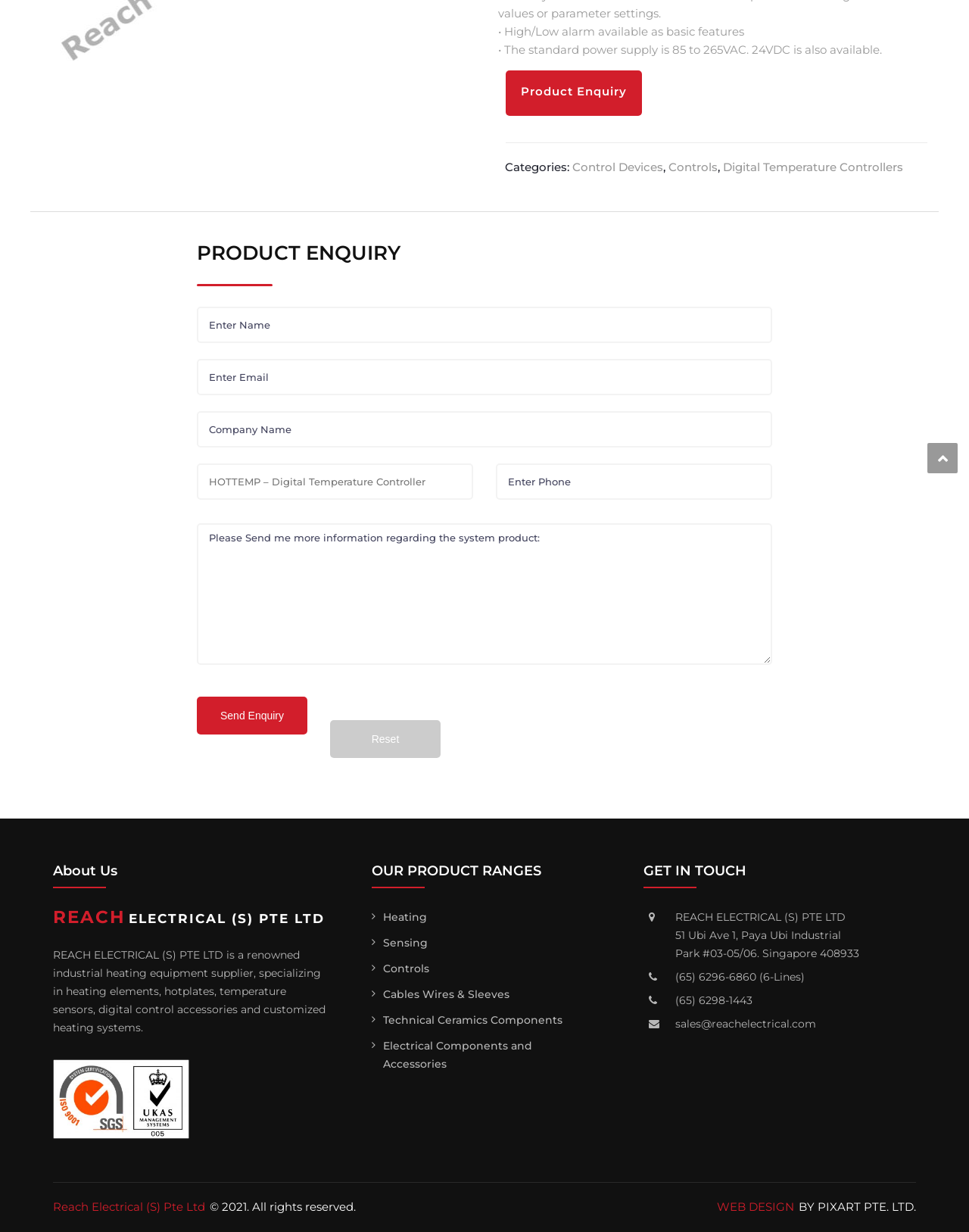Provide the bounding box coordinates, formatted as (top-left x, top-left y, bottom-right x, bottom-right y), with all values being floating point numbers between 0 and 1. Identify the bounding box of the UI element that matches the description: Video Players & Editors

None